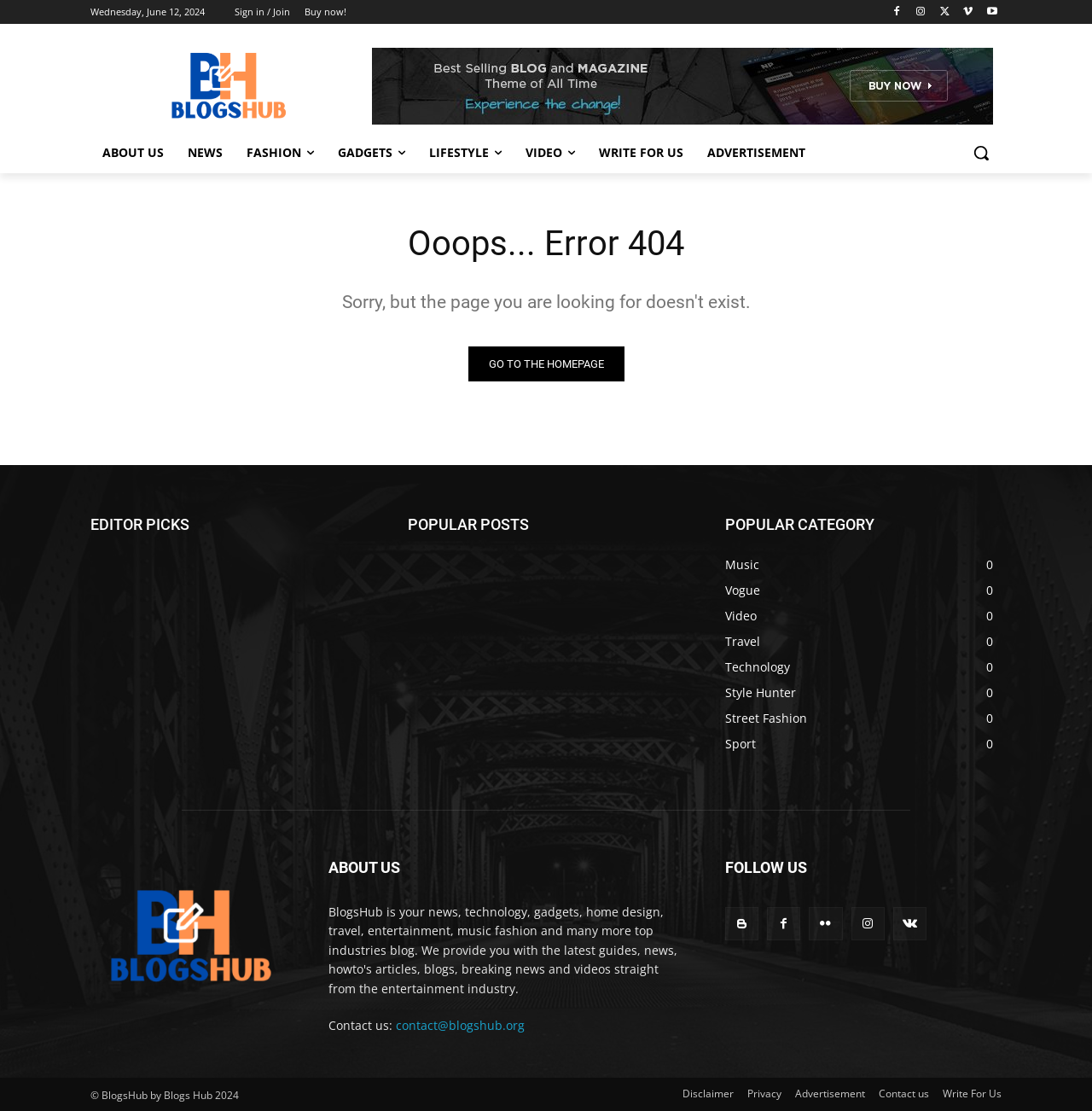Give a one-word or short-phrase answer to the following question: 
How many categories are listed under 'EDITOR PICKS'?

0